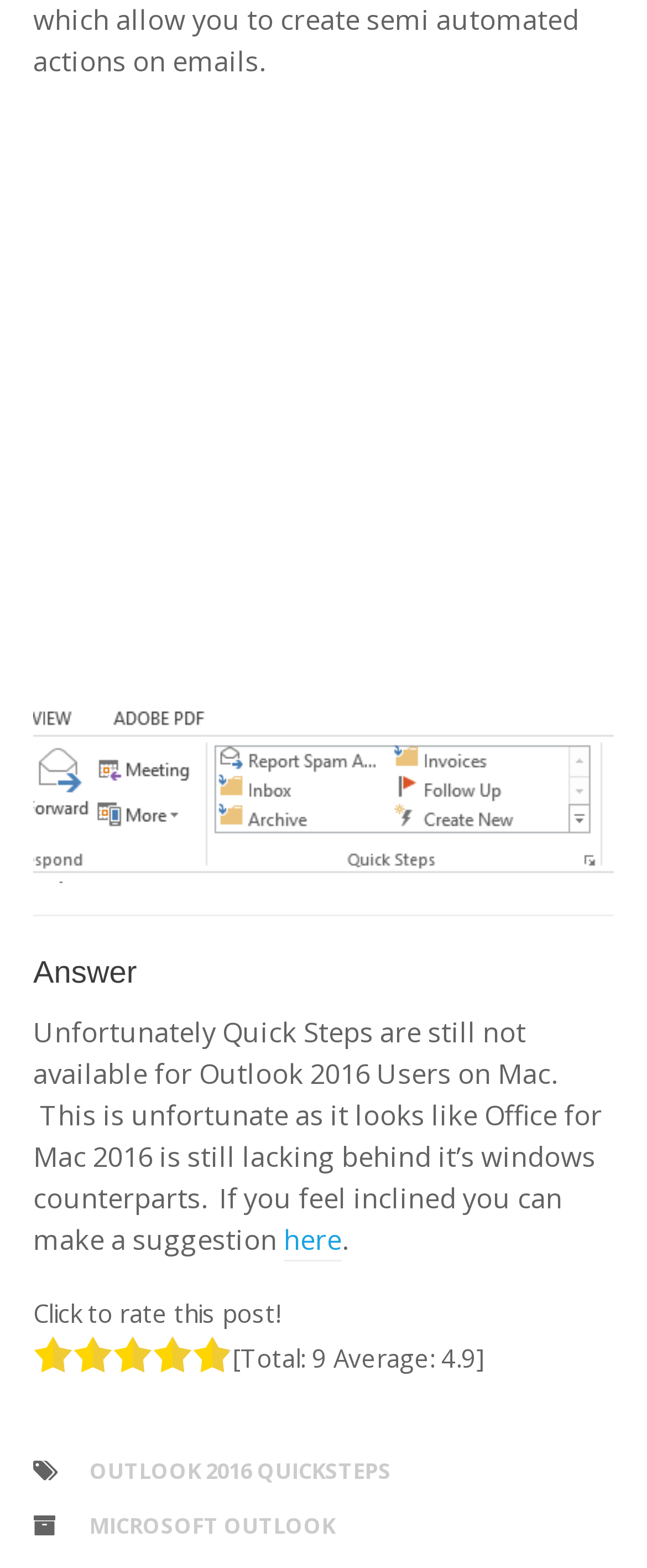Please use the details from the image to answer the following question comprehensively:
What is the topic of the webpage?

The webpage appears to be discussing QuickSteps in Outlook 2016, as indicated by the text and the links at the bottom of the page.